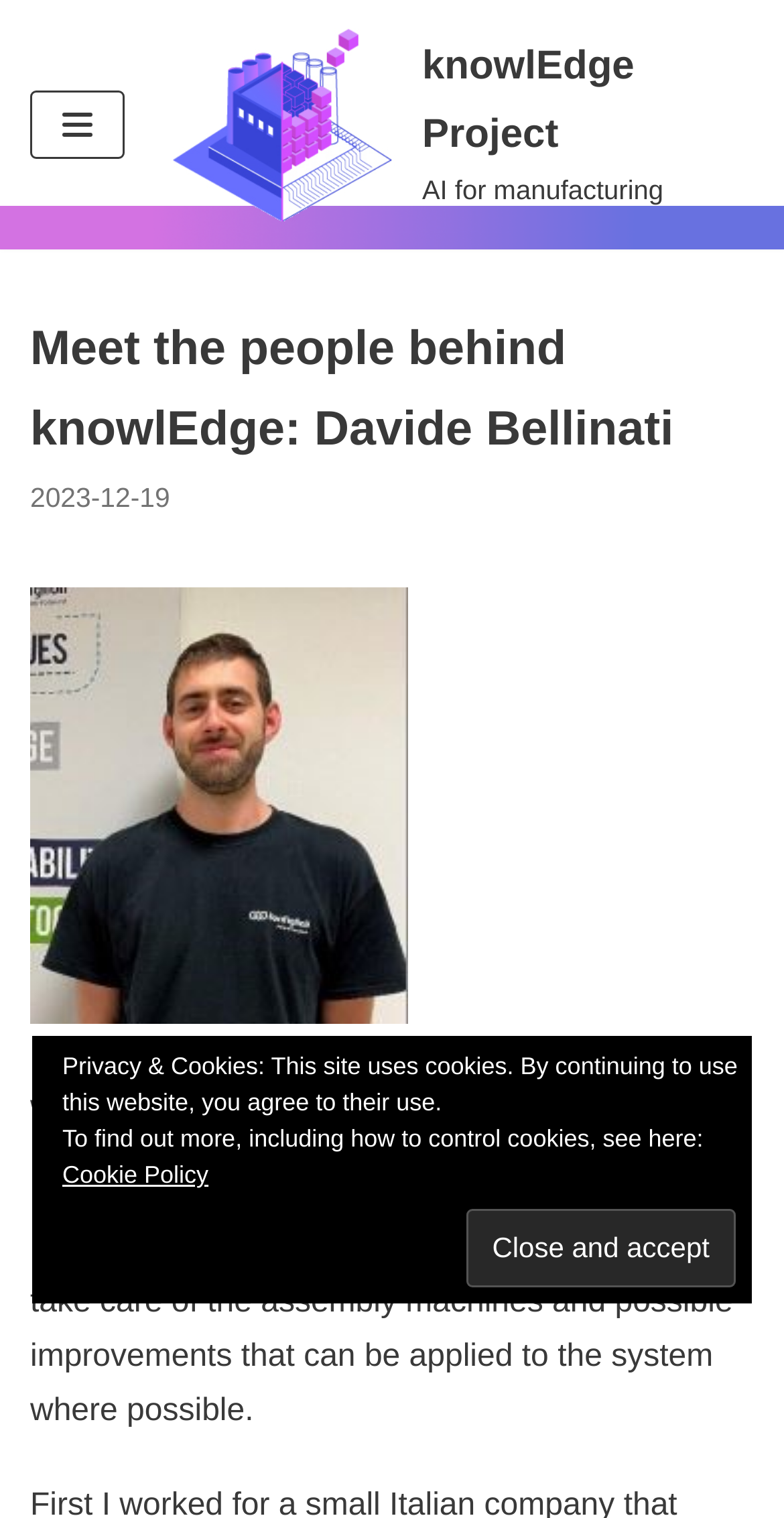What is the date of the article?
Refer to the image and provide a one-word or short phrase answer.

2023-12-19